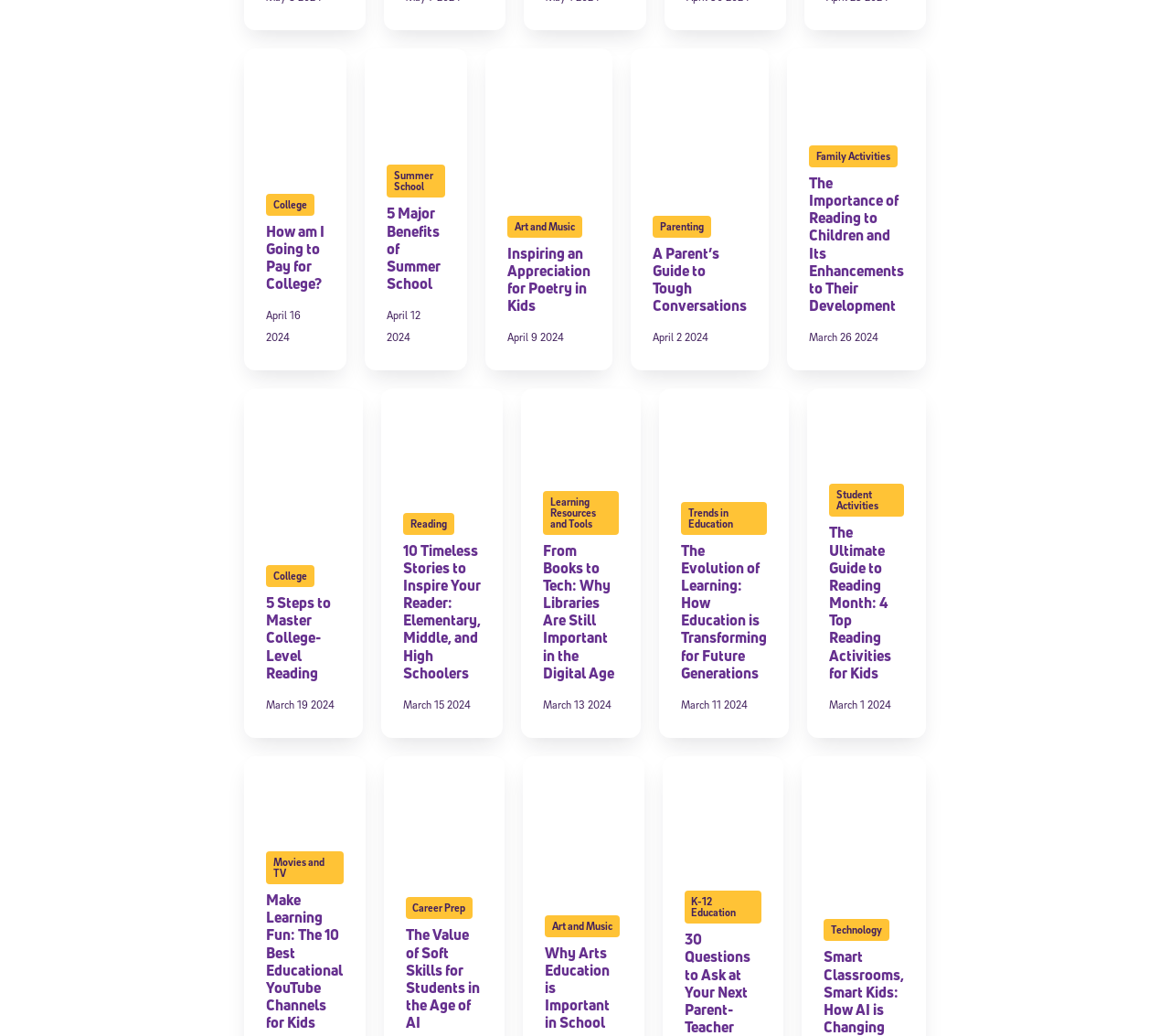Show the bounding box coordinates of the region that should be clicked to follow the instruction: "Click the link to read about how to pay for college."

[0.227, 0.213, 0.277, 0.283]